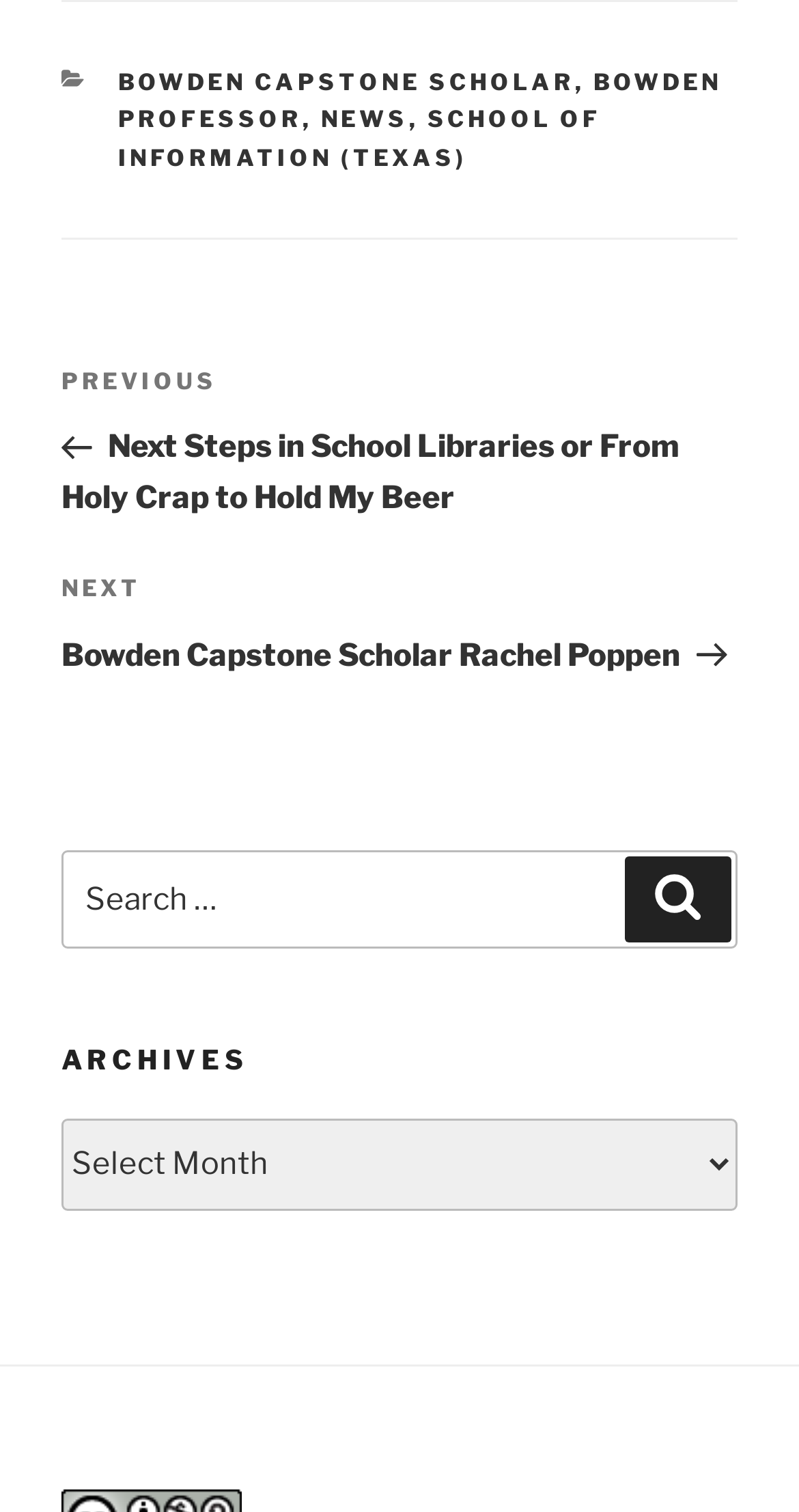Consider the image and give a detailed and elaborate answer to the question: 
What is the category of the link 'BOWDEN CAPSTONE SCHOLAR'?

The link 'BOWDEN CAPSTONE SCHOLAR' is located under the 'CATEGORIES' section in the footer of the webpage, which suggests that it belongs to this category.